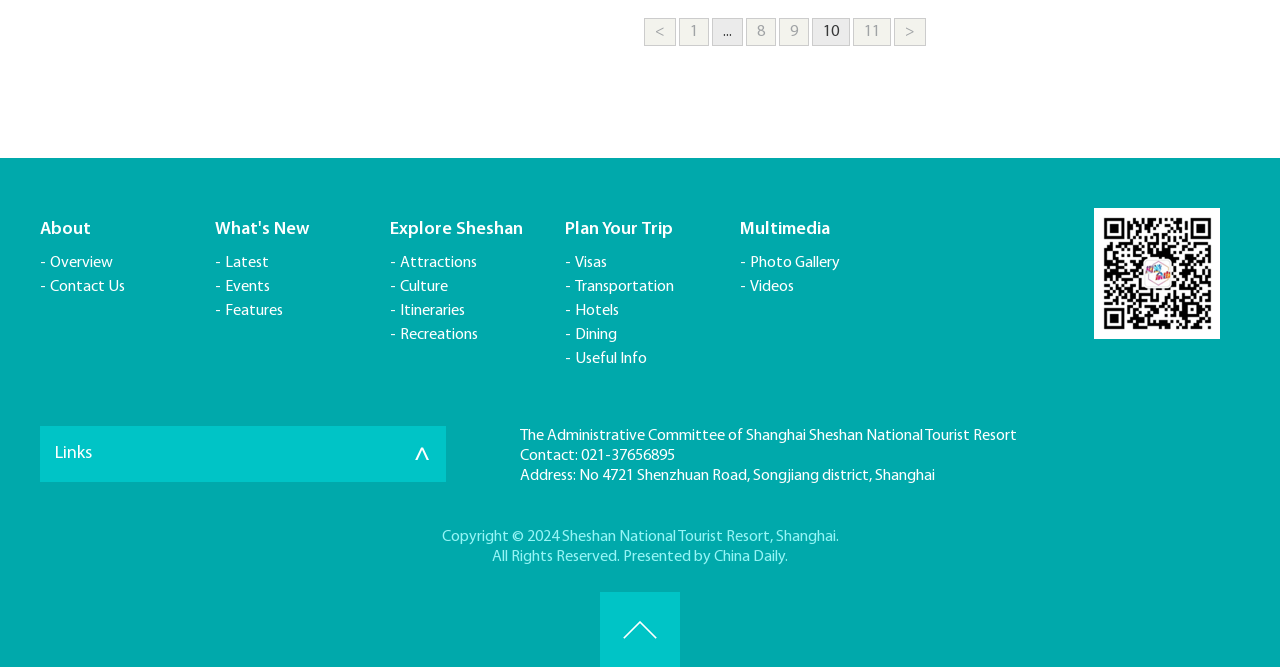Identify the bounding box coordinates of the region that should be clicked to execute the following instruction: "Explore Attractions".

[0.312, 0.377, 0.434, 0.413]